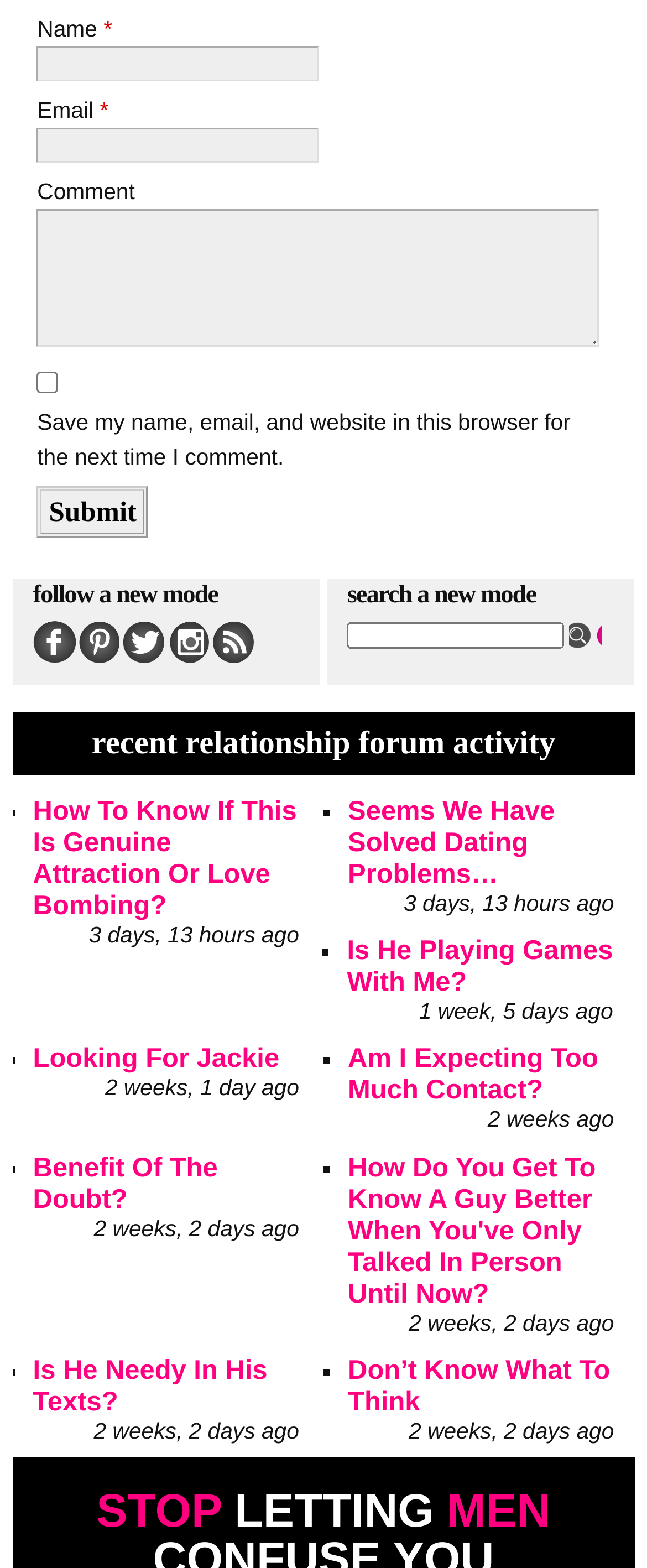Using the provided element description: "name="submit" value="Submit"", determine the bounding box coordinates of the corresponding UI element in the screenshot.

[0.057, 0.31, 0.229, 0.343]